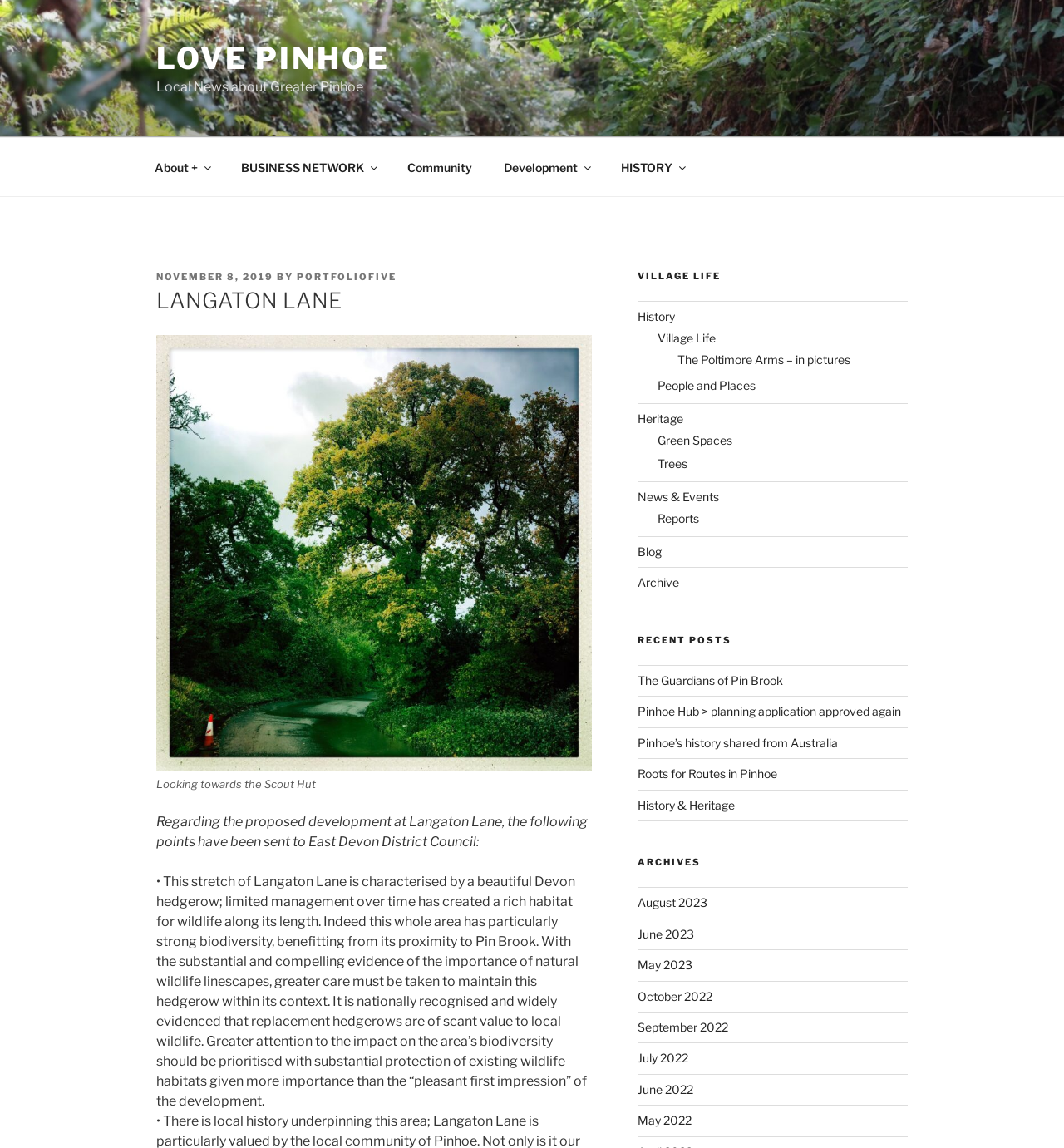Please determine the bounding box coordinates of the element to click in order to execute the following instruction: "Explore the 'Recent Posts' section". The coordinates should be four float numbers between 0 and 1, specified as [left, top, right, bottom].

[0.599, 0.552, 0.853, 0.563]